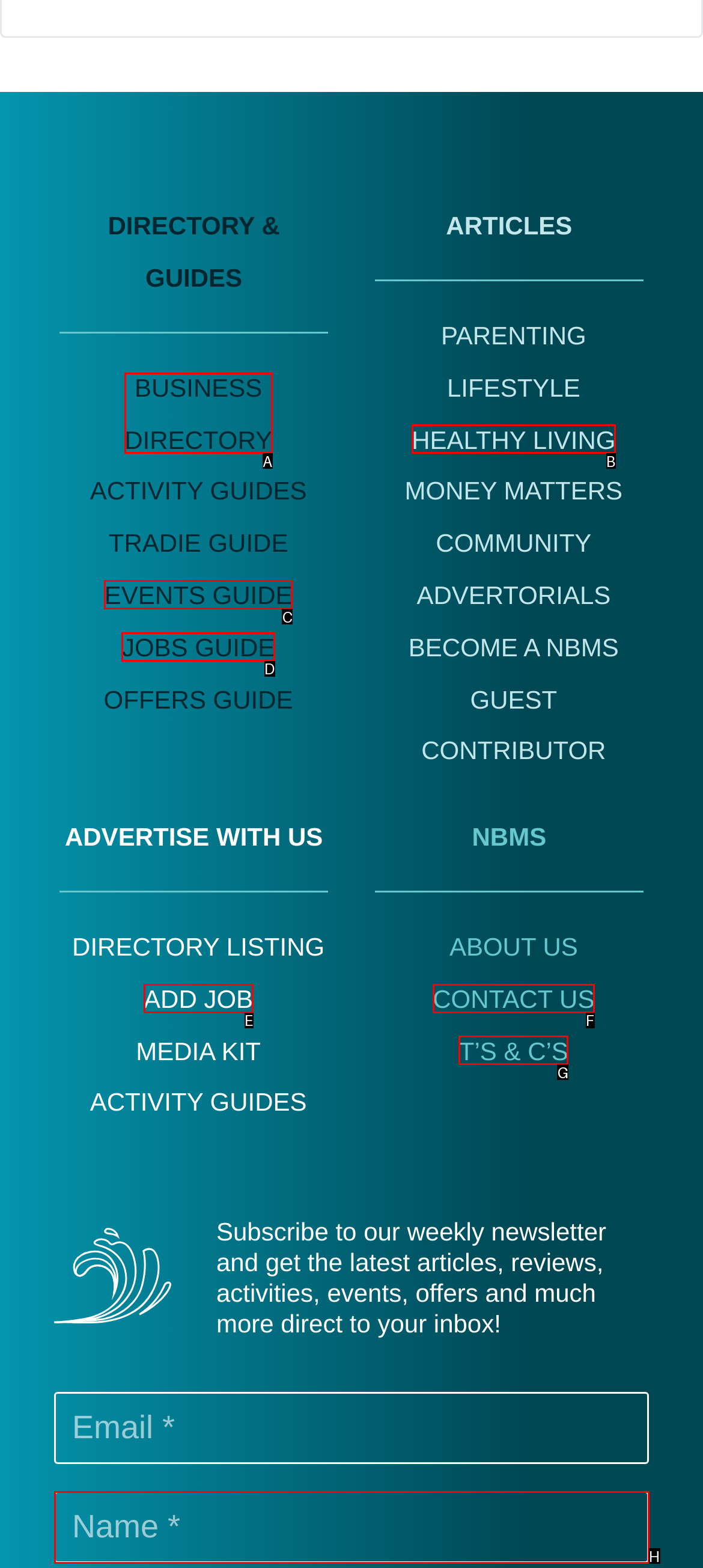Using the provided description: Contact Us, select the HTML element that corresponds to it. Indicate your choice with the option's letter.

F